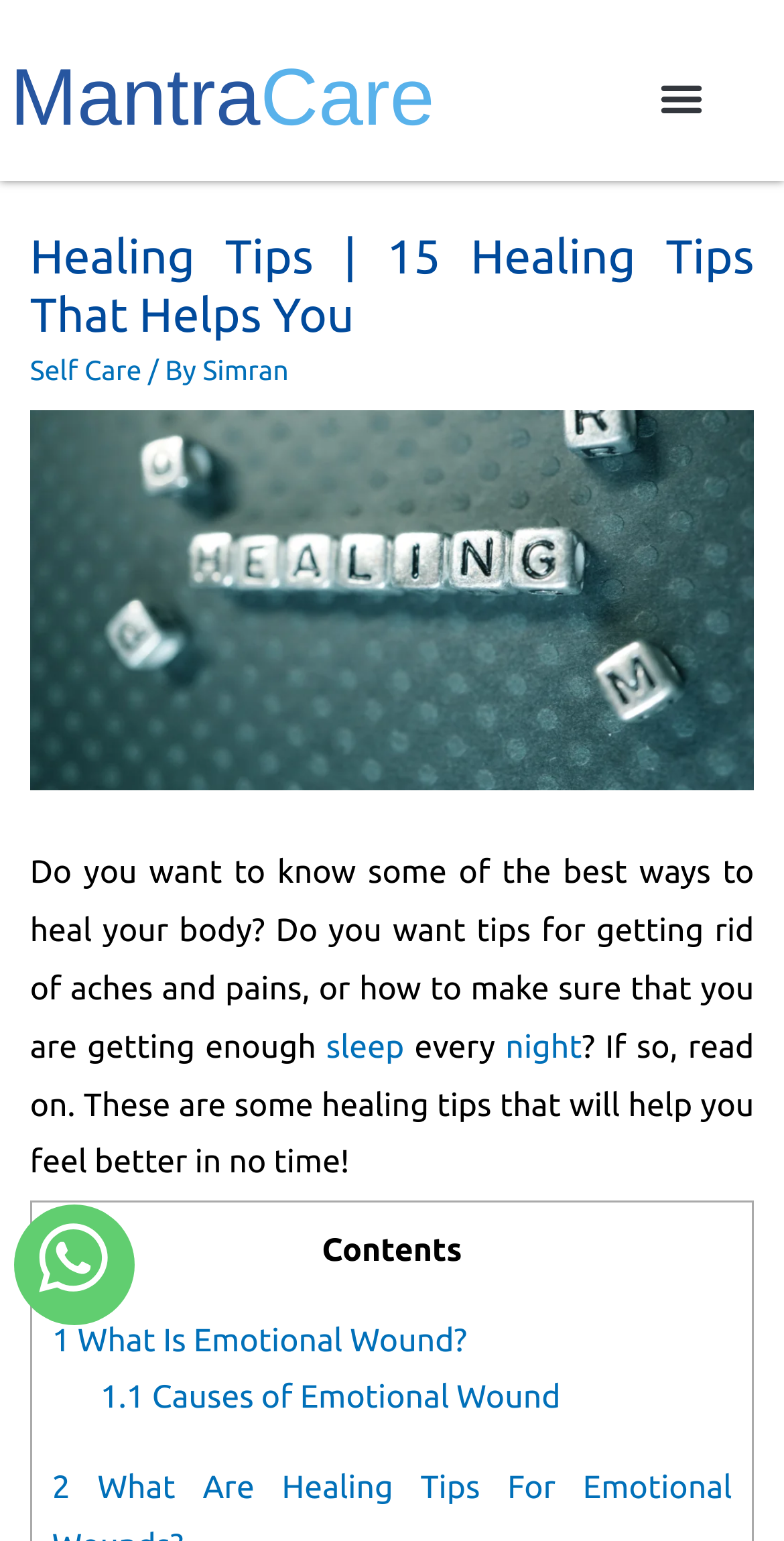Locate the bounding box coordinates of the region to be clicked to comply with the following instruction: "Toggle the 'Menu' button". The coordinates must be four float numbers between 0 and 1, in the form [left, top, right, bottom].

[0.828, 0.042, 0.912, 0.085]